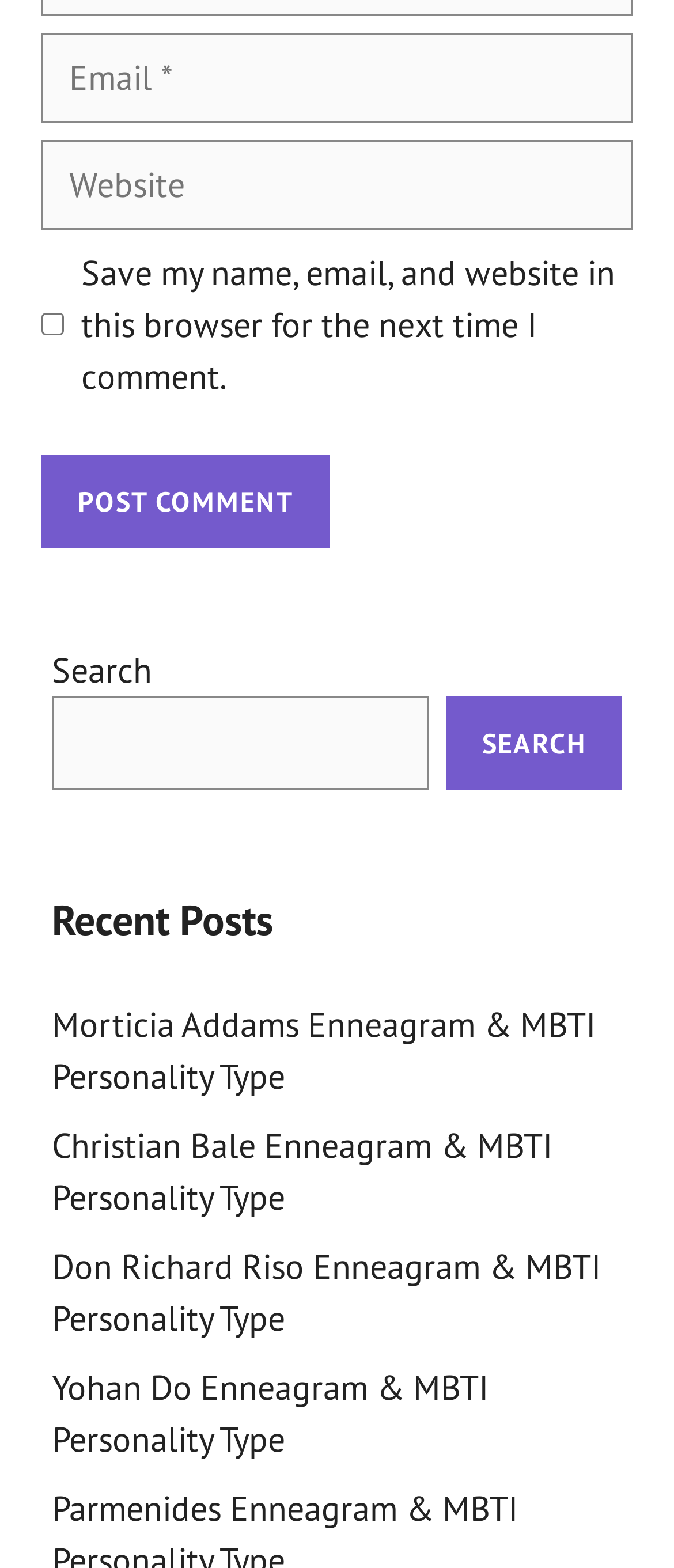Determine the bounding box coordinates for the clickable element required to fulfill the instruction: "Enter email". Provide the coordinates as four float numbers between 0 and 1, i.e., [left, top, right, bottom].

[0.062, 0.021, 0.938, 0.078]